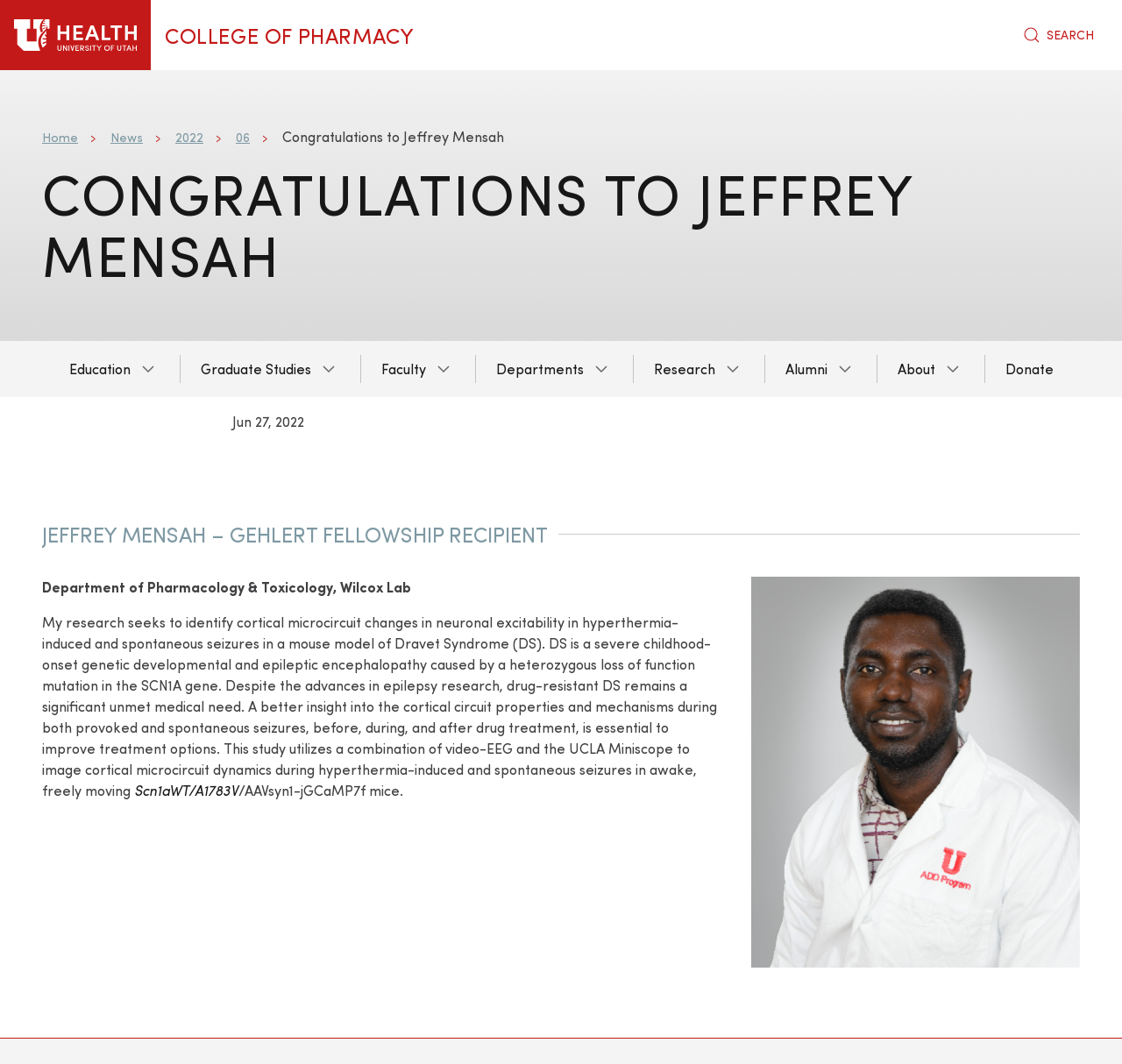What is the name of the department where Jeffrey Mensah is from?
Answer the question using a single word or phrase, according to the image.

Department of Pharmacology & Toxicology